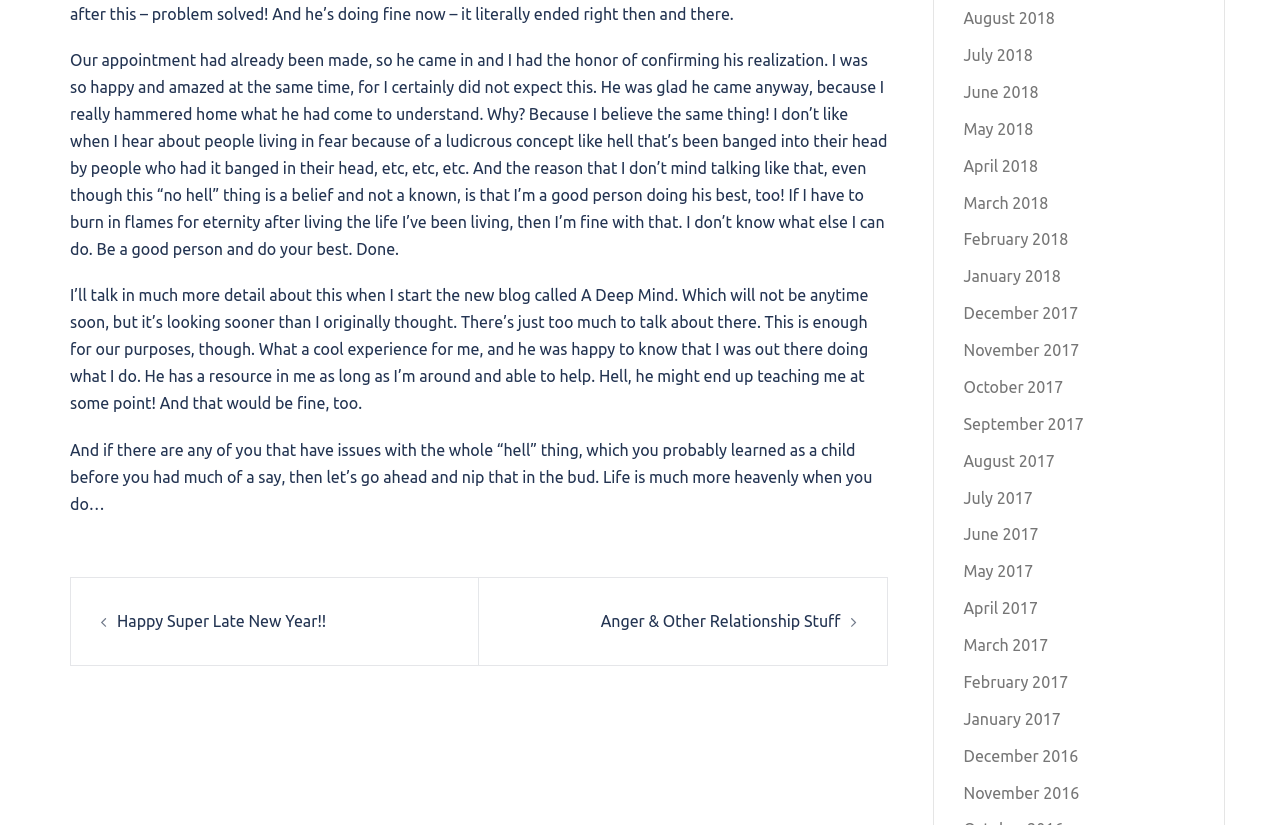Kindly determine the bounding box coordinates of the area that needs to be clicked to fulfill this instruction: "Click the 'July 2018' link".

[0.753, 0.056, 0.807, 0.078]